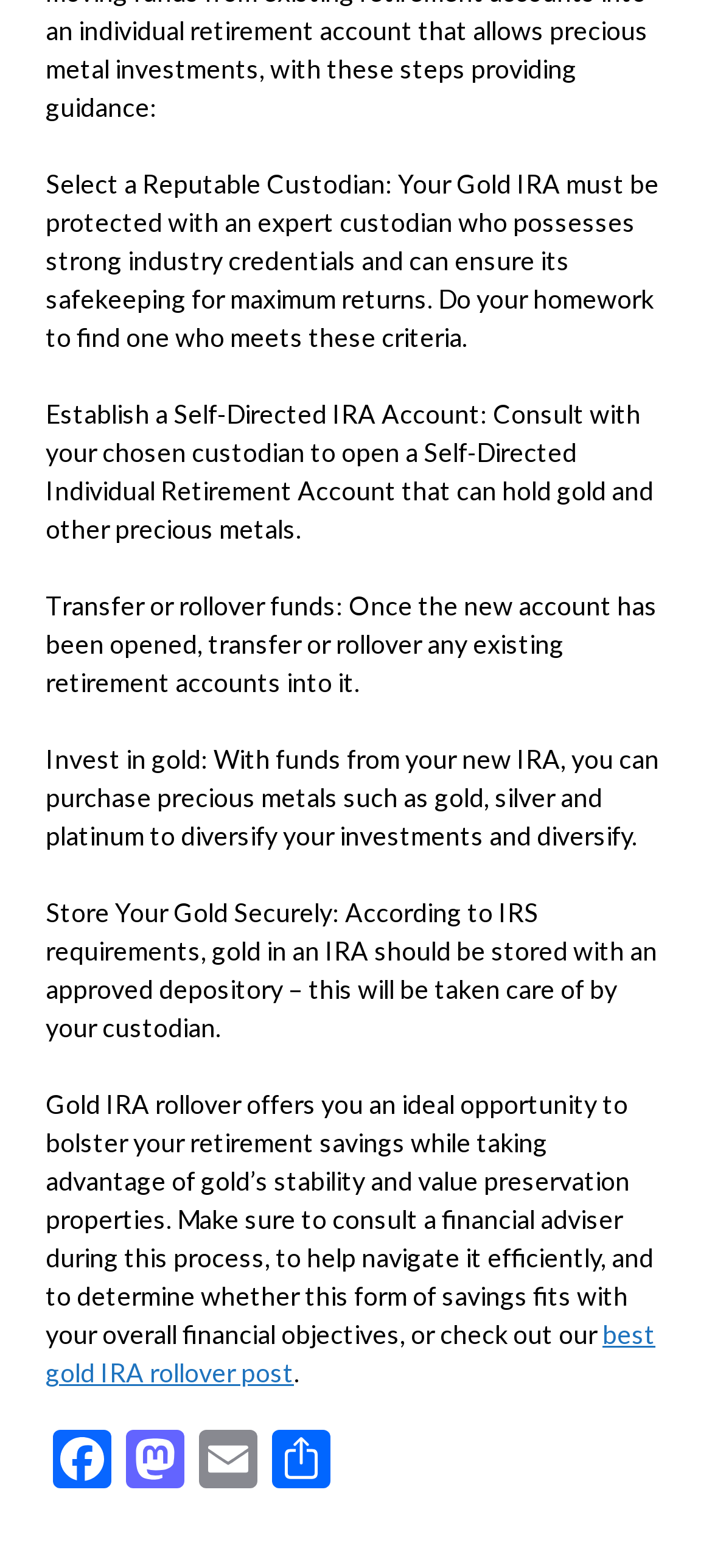What can be purchased with funds from a new IRA?
Using the information from the image, answer the question thoroughly.

With funds from a new IRA, one can purchase precious metals such as gold, silver, and platinum to diversify investments and take advantage of their stability and value preservation properties. This is mentioned in the fourth static text element on the webpage.